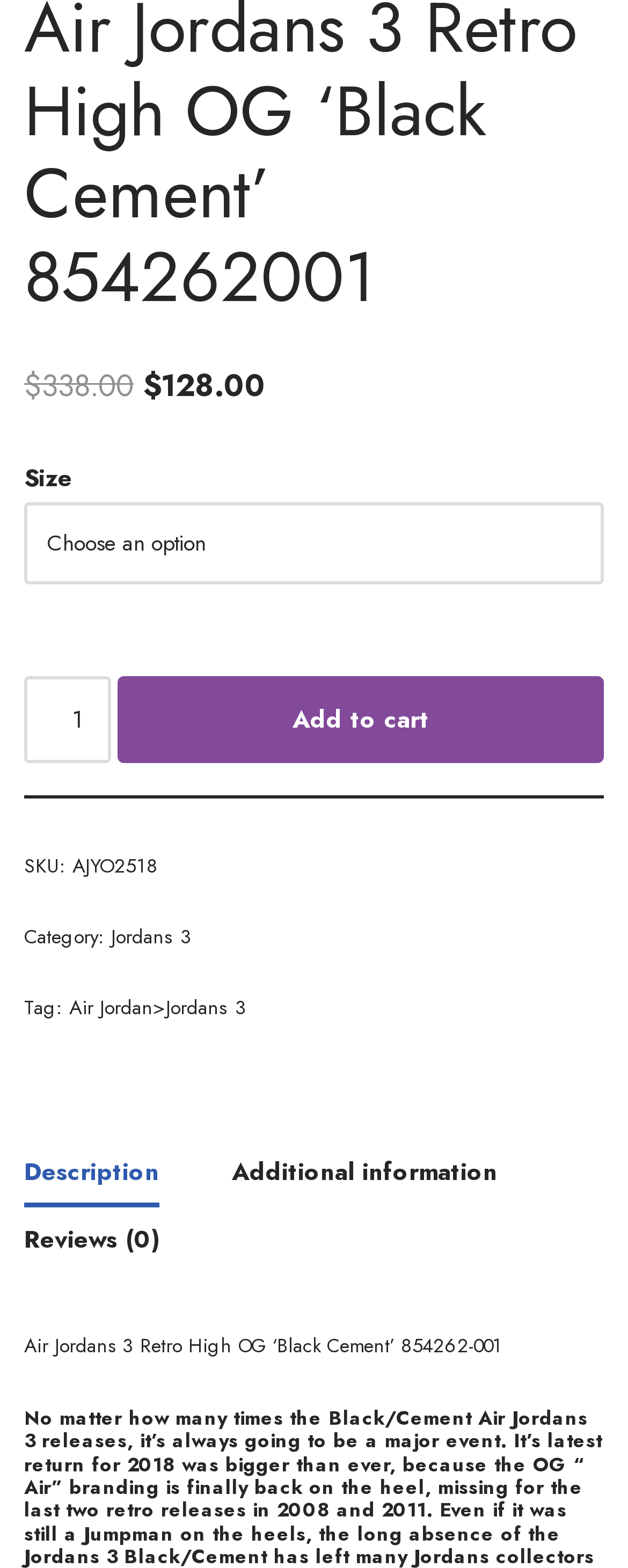What is the category of the product?
Using the screenshot, give a one-word or short phrase answer.

Jordans 3